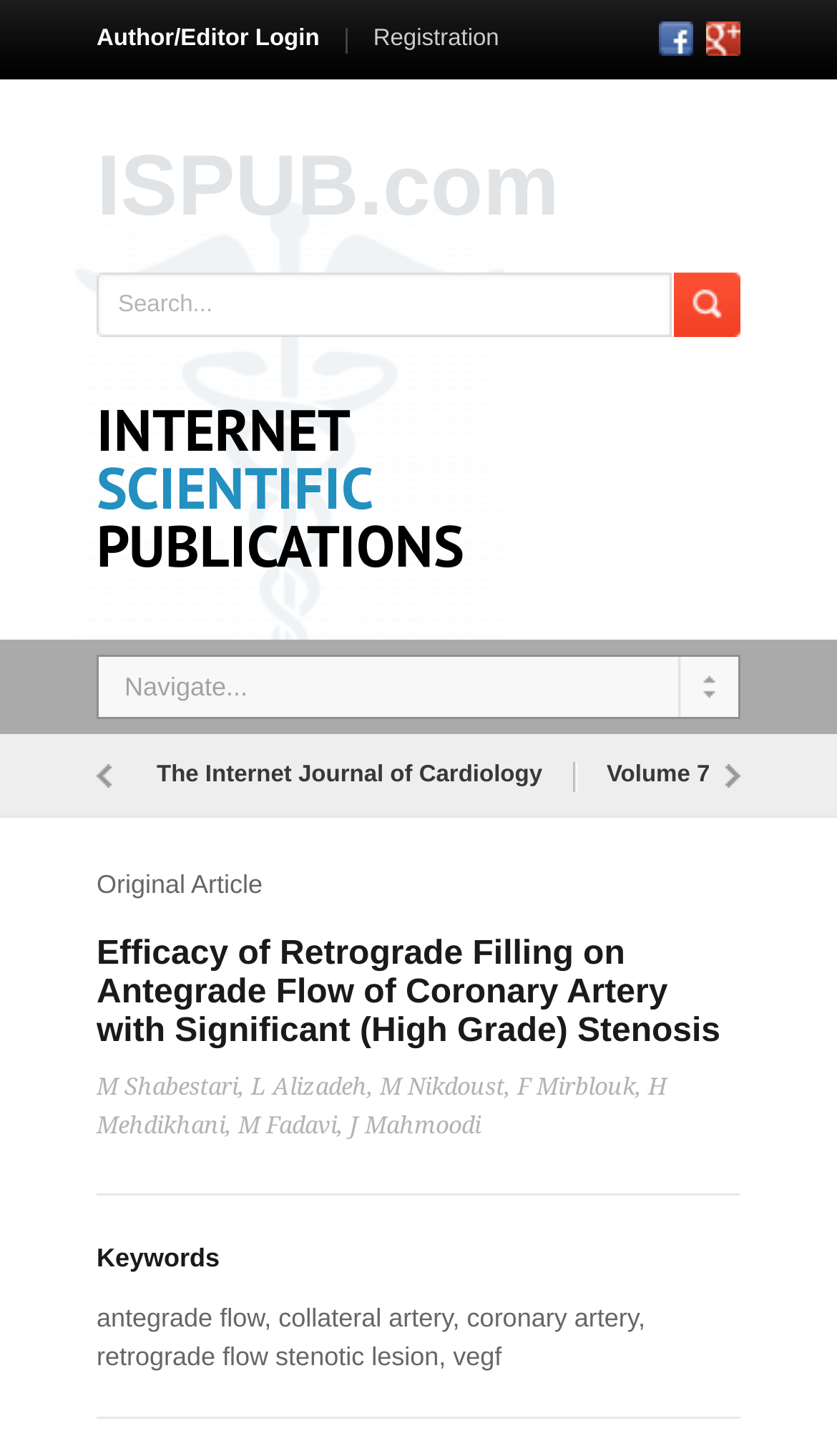Please identify the bounding box coordinates of the clickable area that will fulfill the following instruction: "register for an account". The coordinates should be in the format of four float numbers between 0 and 1, i.e., [left, top, right, bottom].

[0.446, 0.018, 0.596, 0.035]